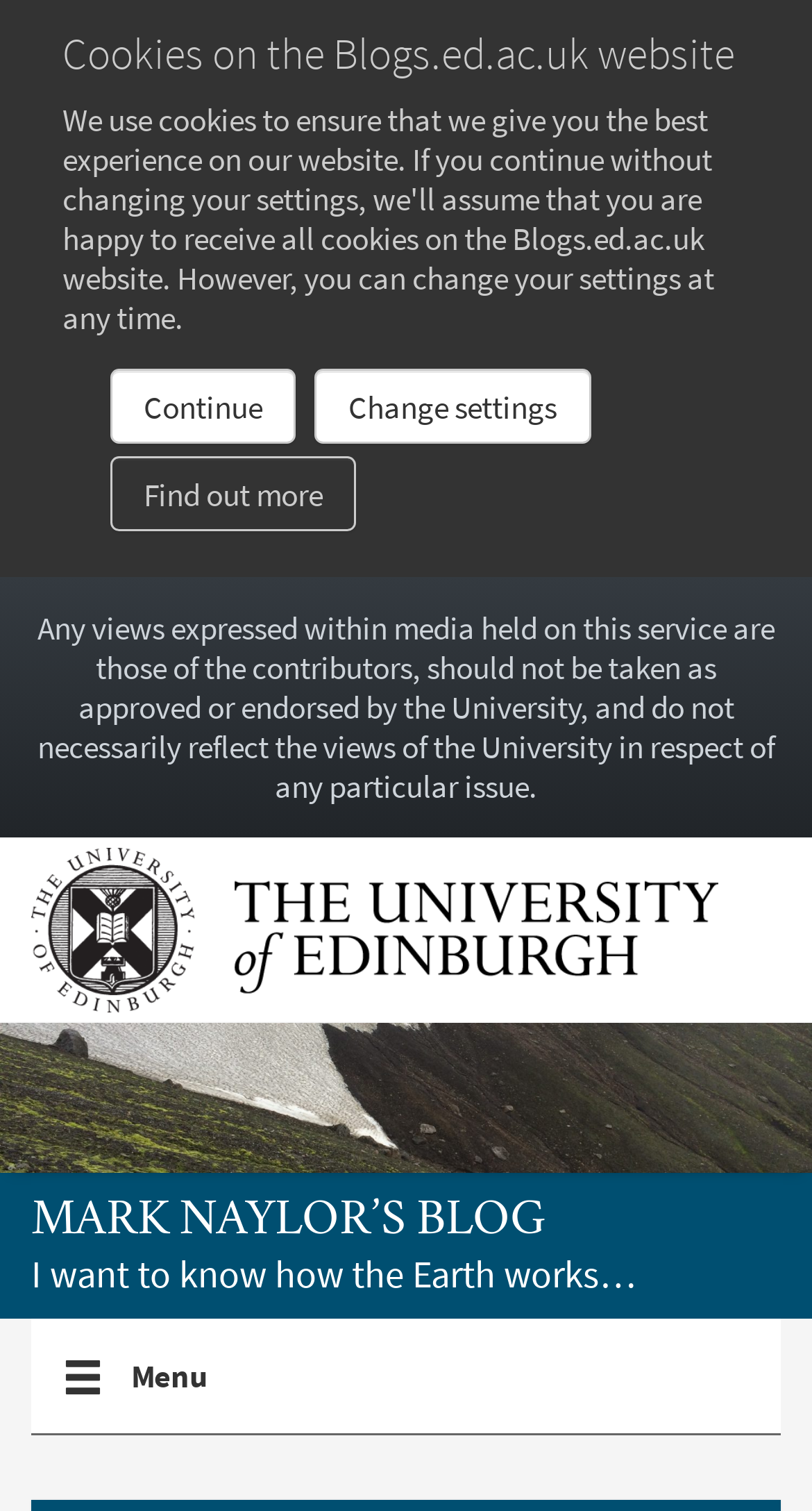Find the bounding box of the UI element described as follows: "parent_node: MARK NAYLOR’S BLOG".

[0.0, 0.711, 1.0, 0.737]